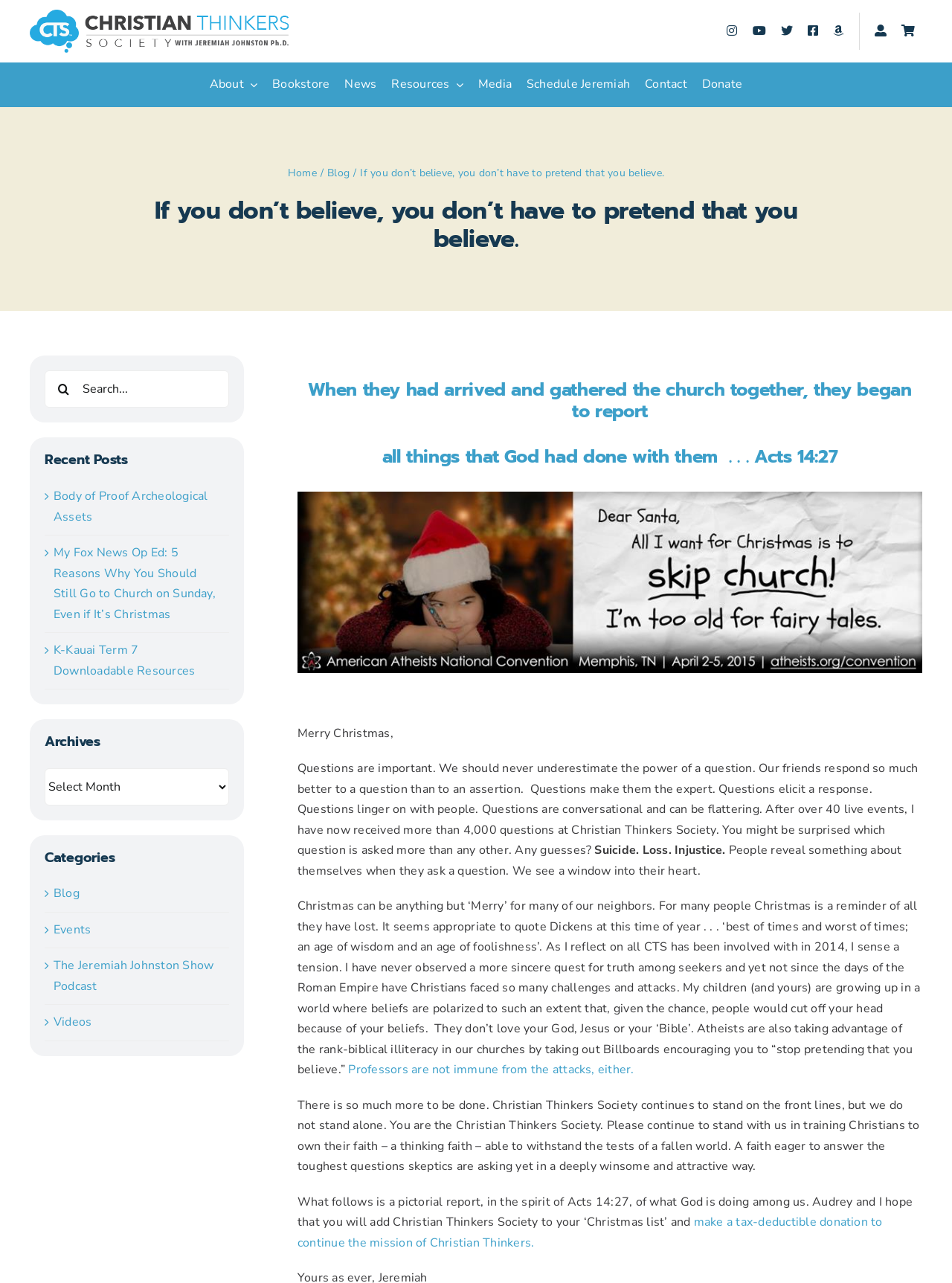Give a concise answer using only one word or phrase for this question:
What is the function of the button at the bottom-right corner?

Go to Top